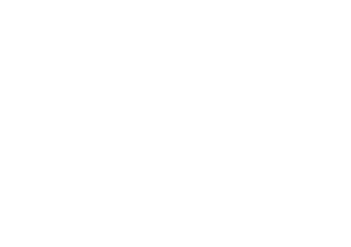Elaborate on the elements present in the image.

The image features a graphic related to "Medical Courier Service Rates & Fees." It likely represents a visual element such as an infographic or a logo associated with this topic. This image serves as a significant visual cue within an article discussing the costs and considerations involved in medical courier services. The surrounding context includes headings and links that further elaborate on medical courier services and their relevance in healthcare logistics. The article appears to have been published recently, providing insights into the current landscape and trends in medical delivery services.